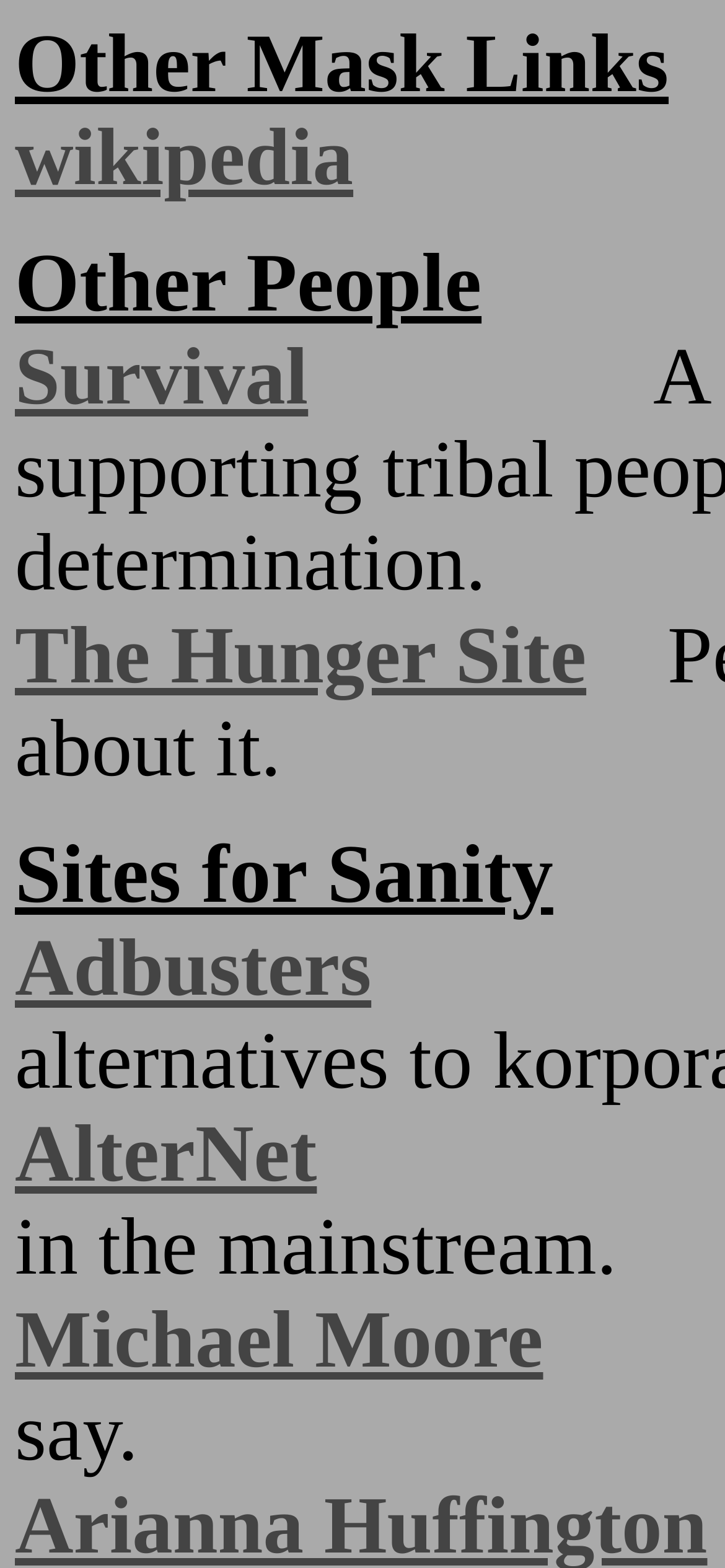Using the format (top-left x, top-left y, bottom-right x, bottom-right y), and given the element description, identify the bounding box coordinates within the screenshot: Arts & Entertainments

None